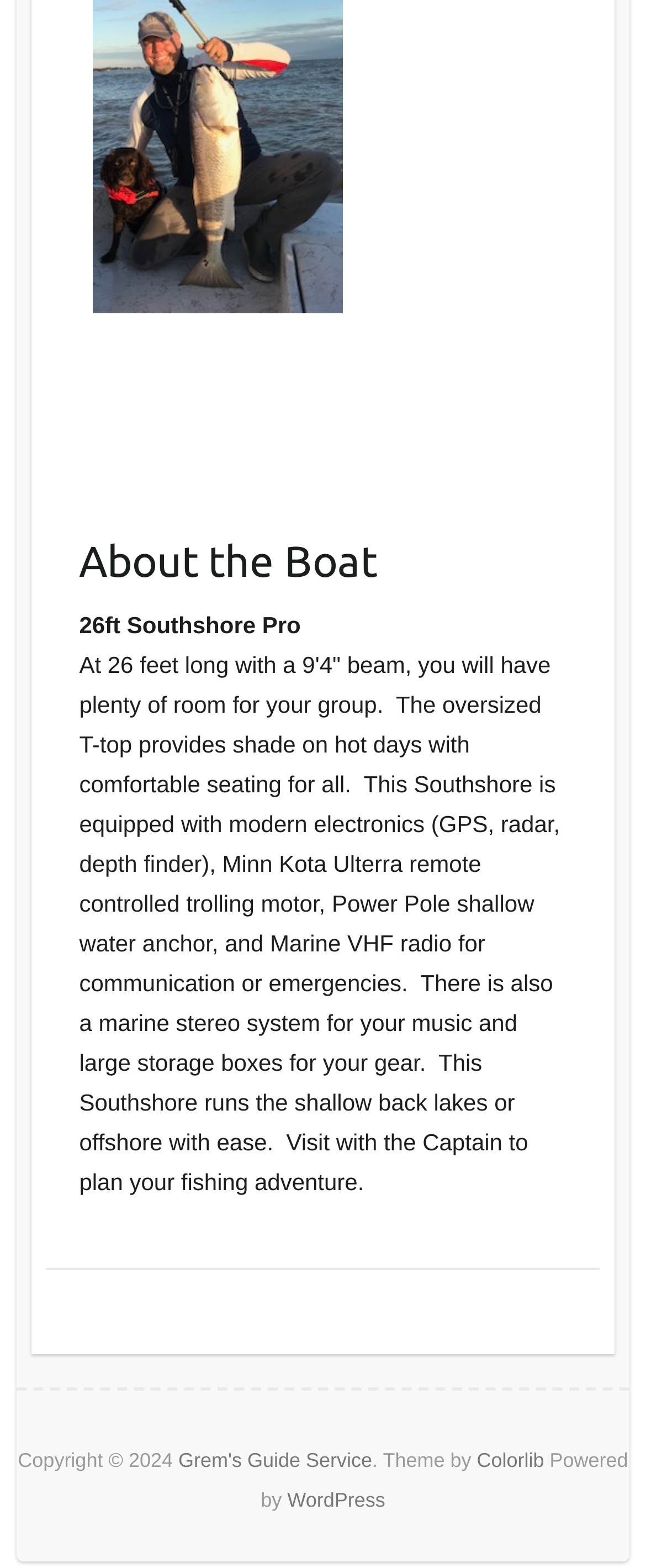What is the brand of the trolling motor?
Answer the question based on the image using a single word or a brief phrase.

Minn Kota